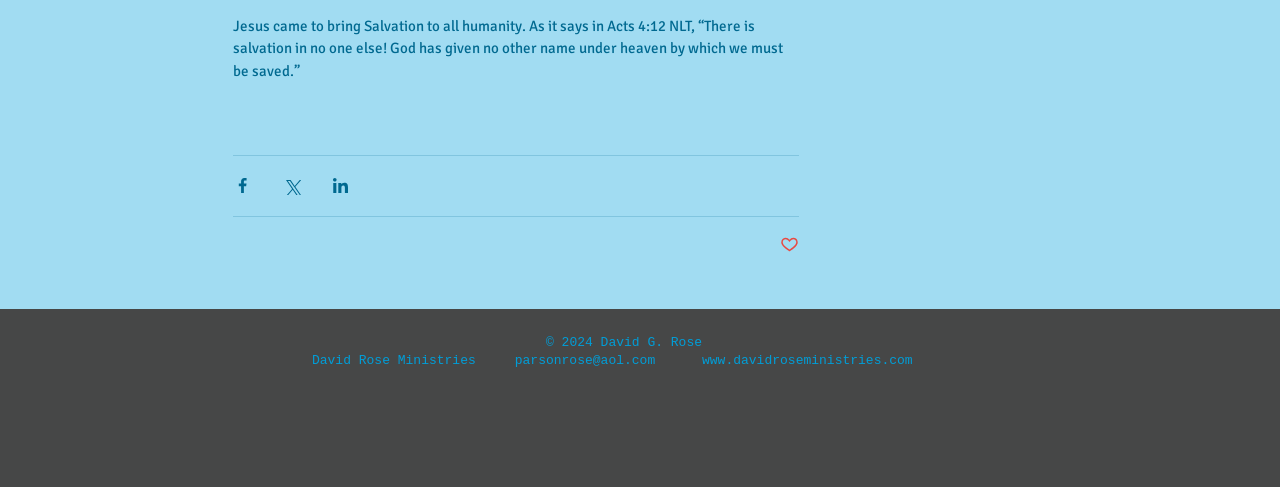What is the email address provided on this webpage?
By examining the image, provide a one-word or phrase answer.

parsonrose@aol.com